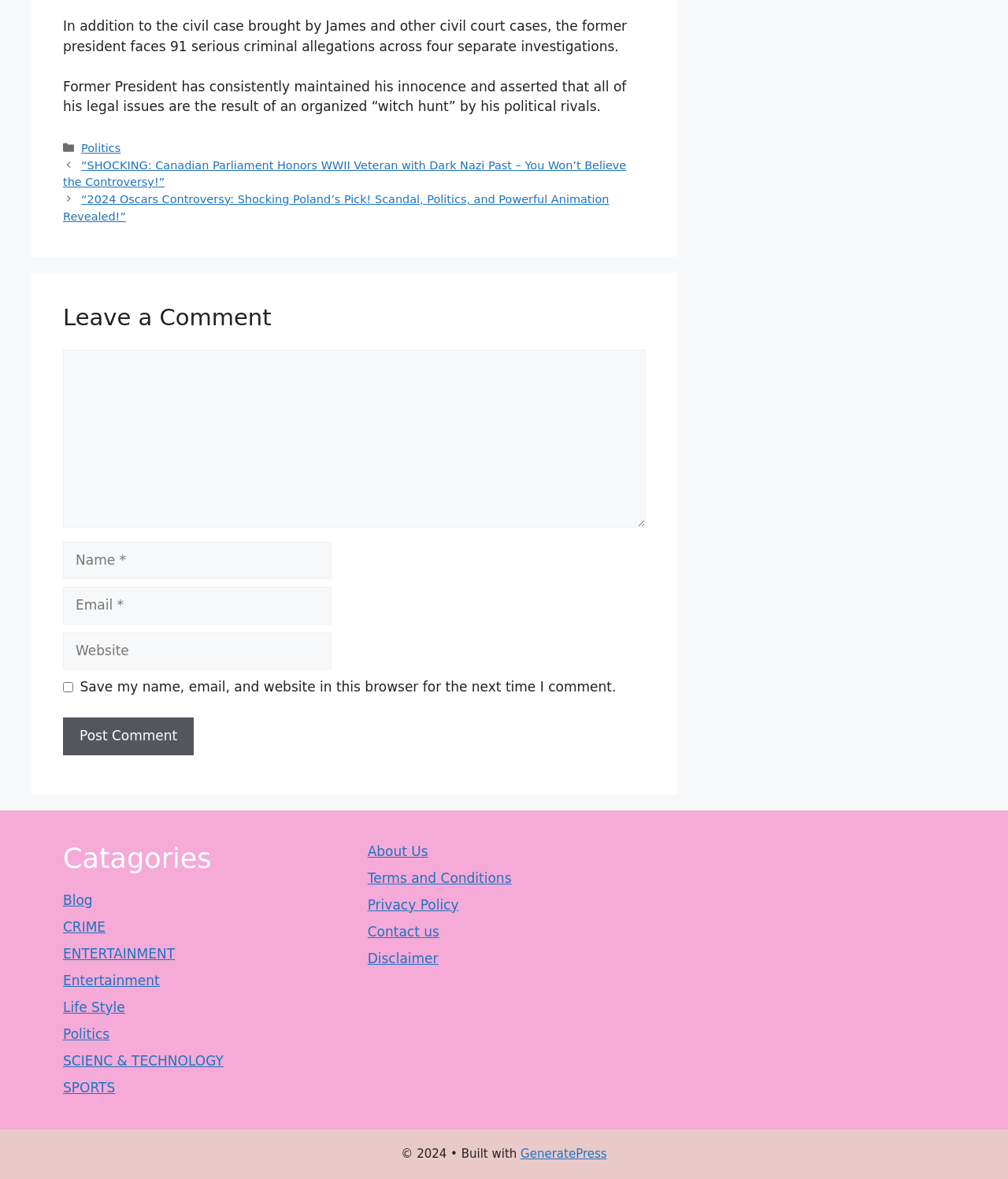Locate the bounding box coordinates of the element you need to click to accomplish the task described by this instruction: "Click the 'About Us' link".

[0.365, 0.715, 0.425, 0.728]